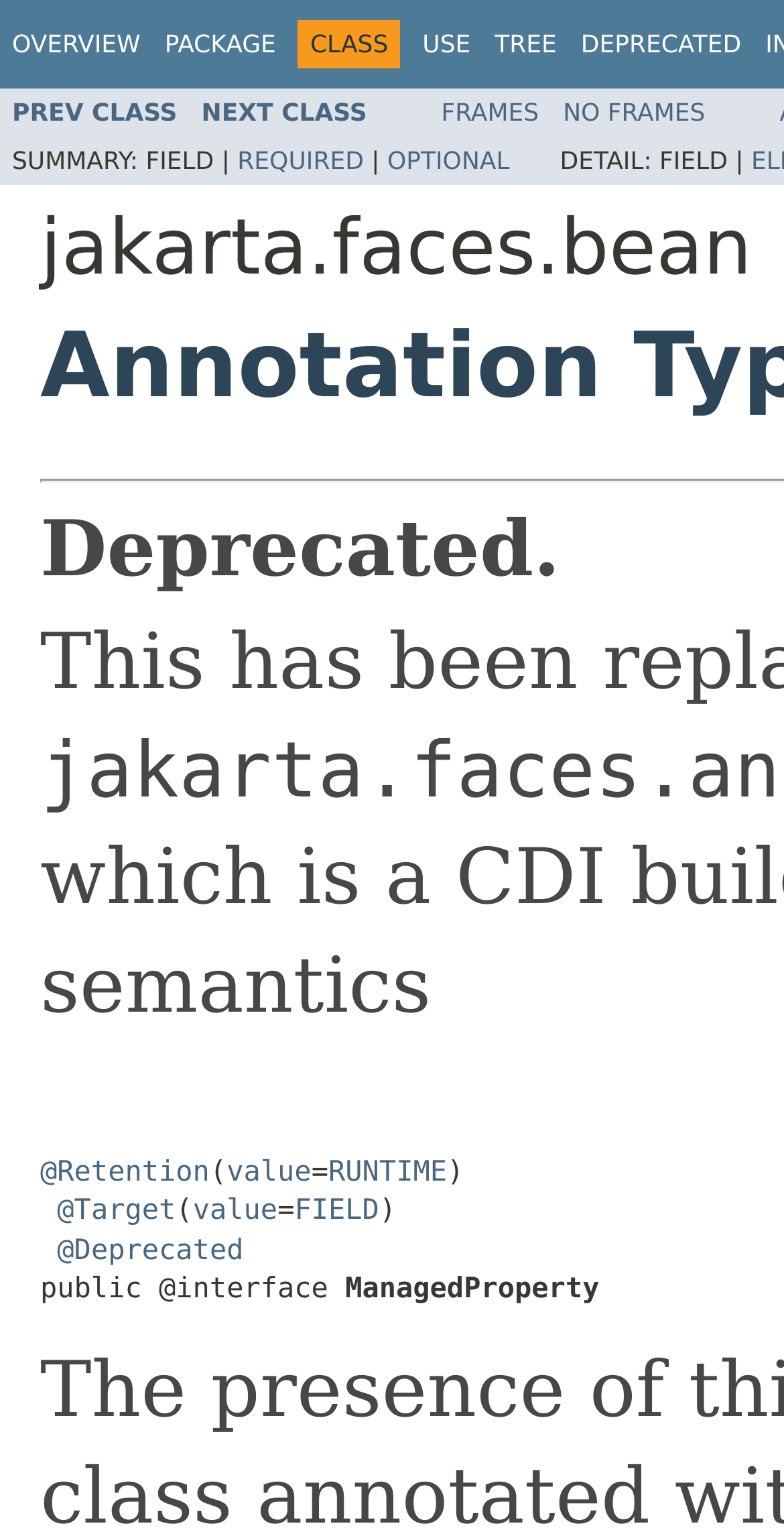Specify the bounding box coordinates of the area that needs to be clicked to achieve the following instruction: "navigate to previous class".

[0.015, 0.063, 0.226, 0.082]